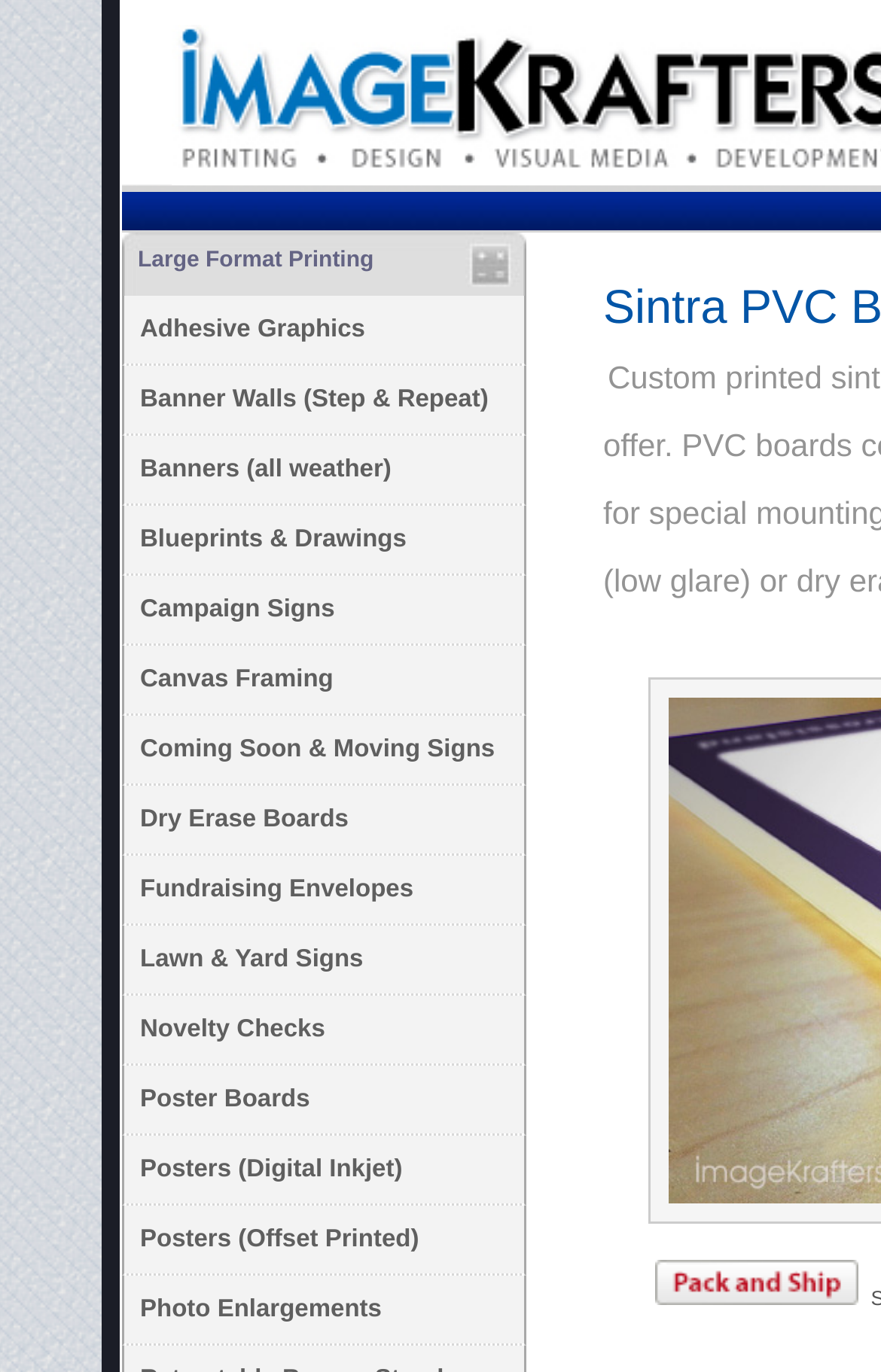Locate the bounding box coordinates of the element's region that should be clicked to carry out the following instruction: "Check Examples of our standard reinforced packaging". The coordinates need to be four float numbers between 0 and 1, i.e., [left, top, right, bottom].

[0.744, 0.918, 0.974, 0.951]